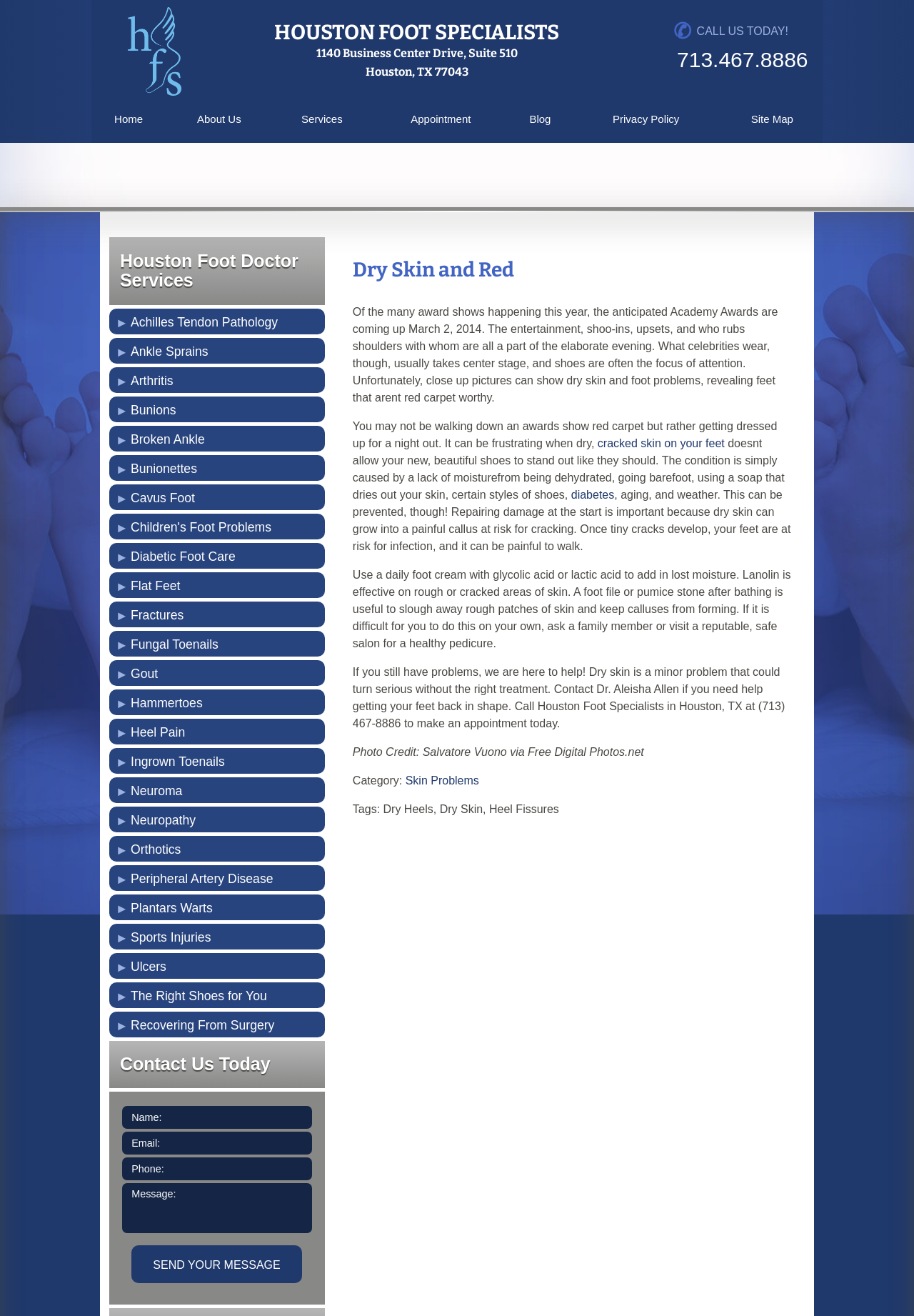Predict the bounding box coordinates of the area that should be clicked to accomplish the following instruction: "Learn more about 'Skin Problems'". The bounding box coordinates should consist of four float numbers between 0 and 1, i.e., [left, top, right, bottom].

[0.443, 0.589, 0.524, 0.598]